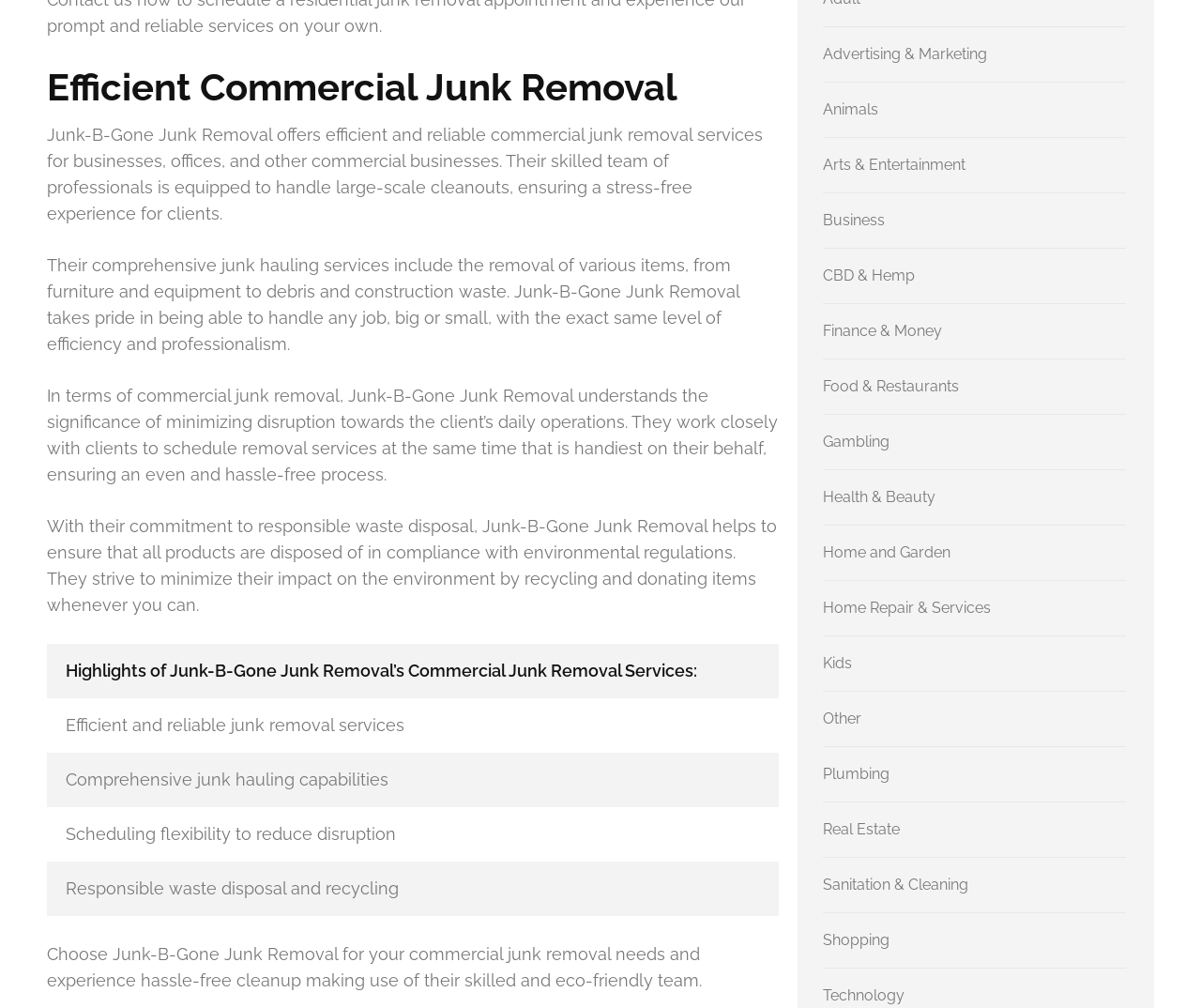What types of items can Junk-B-Gone Junk Removal handle?
Using the image as a reference, answer the question with a short word or phrase.

Furniture, equipment, debris, and construction waste